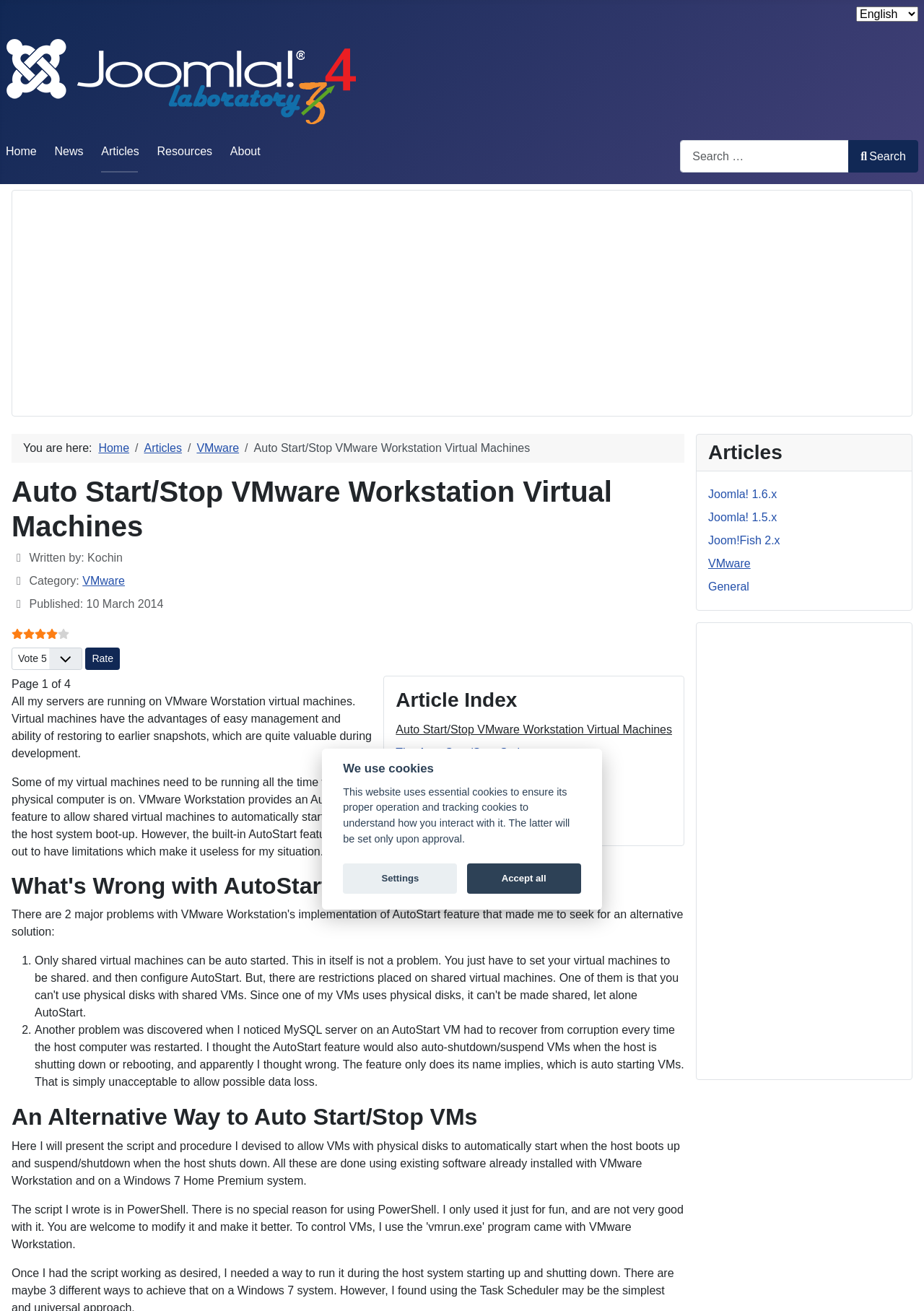Can you pinpoint the bounding box coordinates for the clickable element required for this instruction: "Search for something"? The coordinates should be four float numbers between 0 and 1, i.e., [left, top, right, bottom].

[0.736, 0.107, 0.994, 0.132]